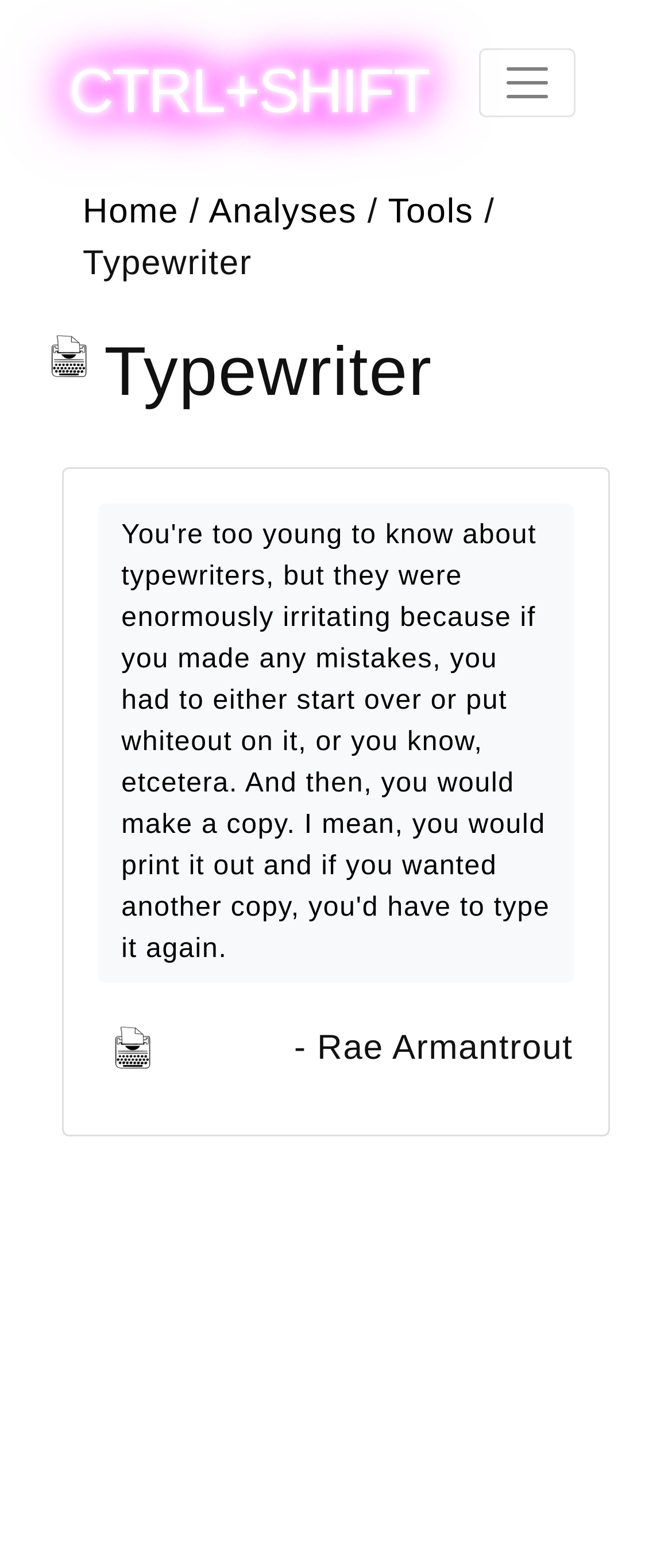How many quotes are displayed on the webpage? Using the information from the screenshot, answer with a single word or phrase.

2